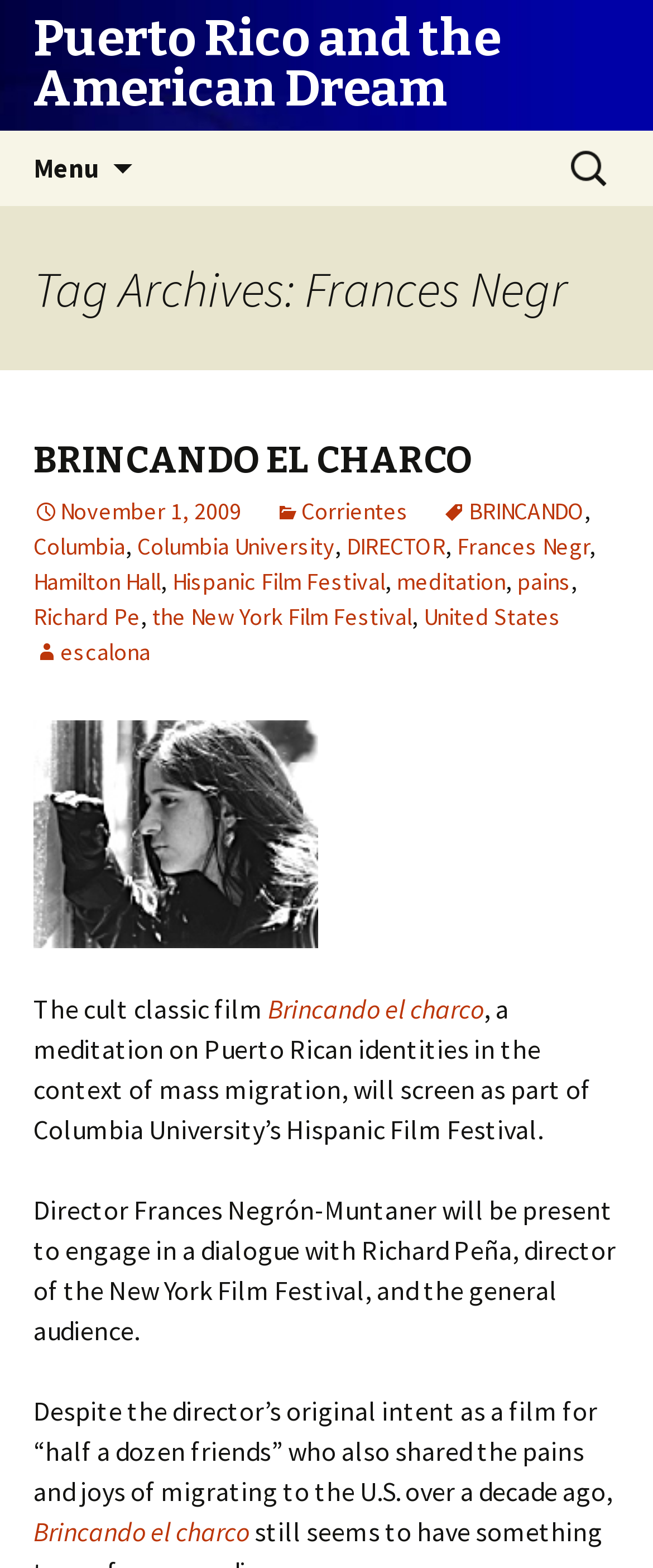Determine the coordinates of the bounding box that should be clicked to complete the instruction: "Search for something". The coordinates should be represented by four float numbers between 0 and 1: [left, top, right, bottom].

[0.862, 0.088, 0.949, 0.127]